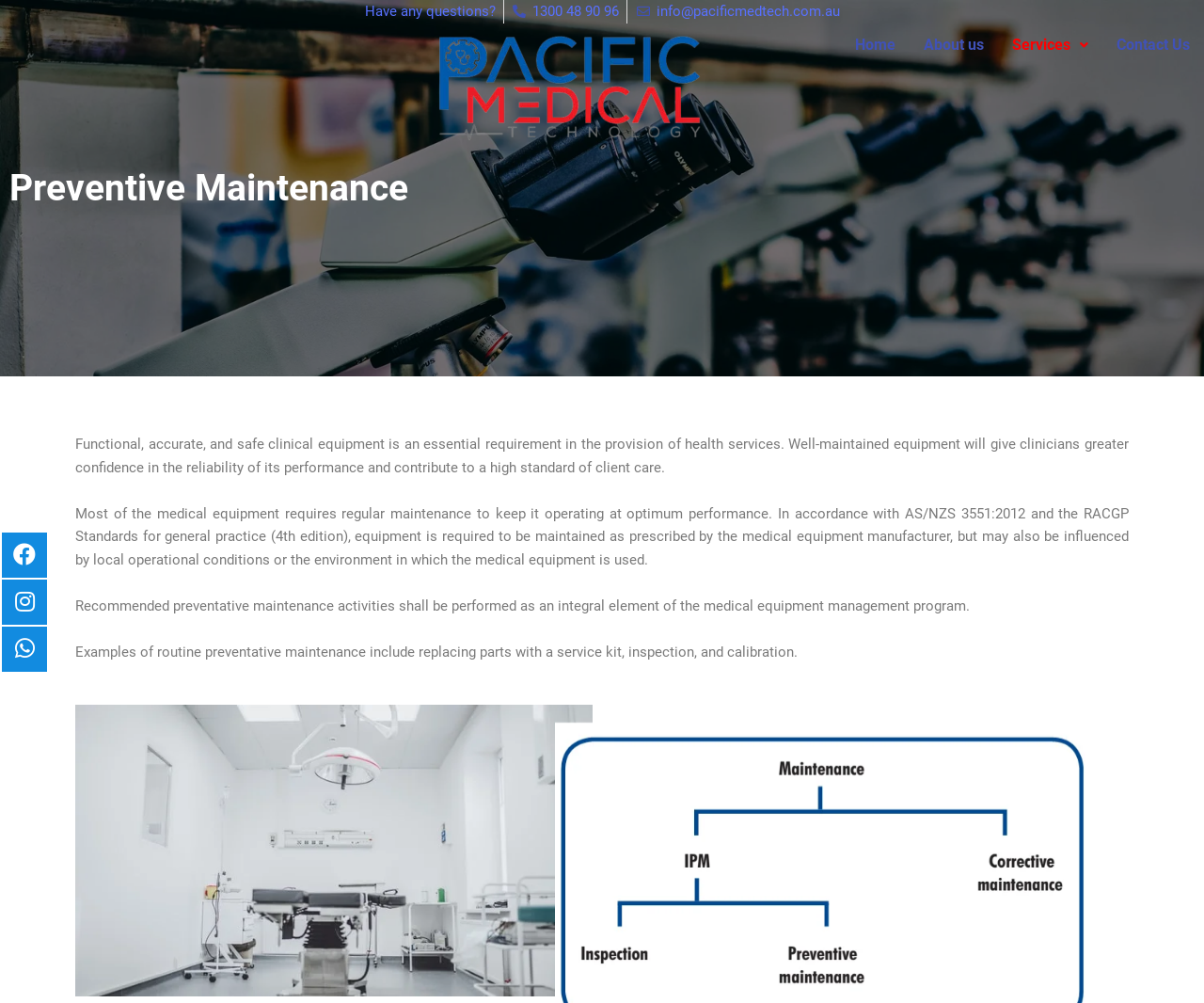What is the role of preventative maintenance in medical equipment management?
Refer to the image and provide a one-word or short phrase answer.

Integral element